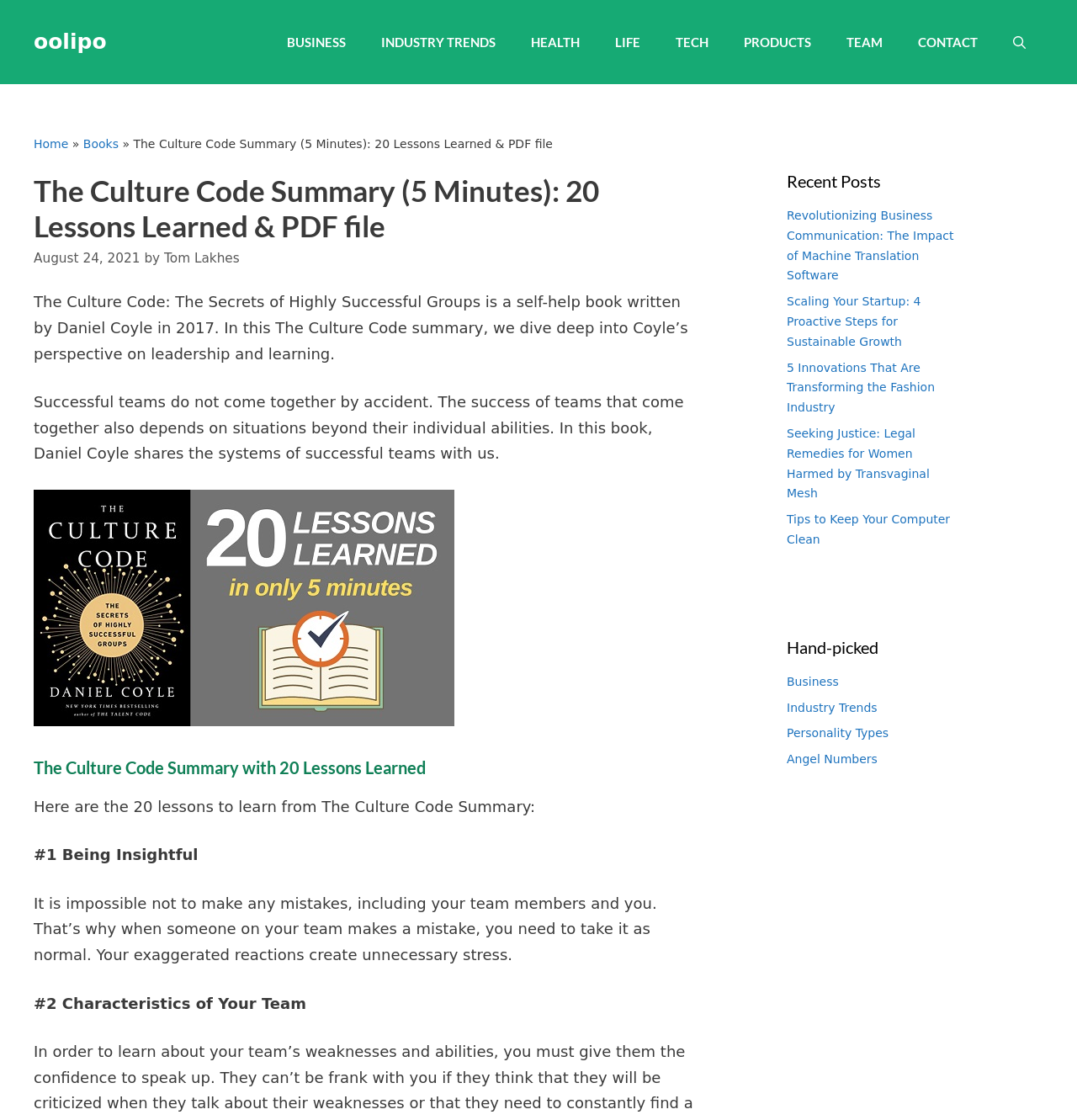Please determine the bounding box coordinates of the element's region to click in order to carry out the following instruction: "Open the search bar". The coordinates should be four float numbers between 0 and 1, i.e., [left, top, right, bottom].

[0.924, 0.0, 0.969, 0.075]